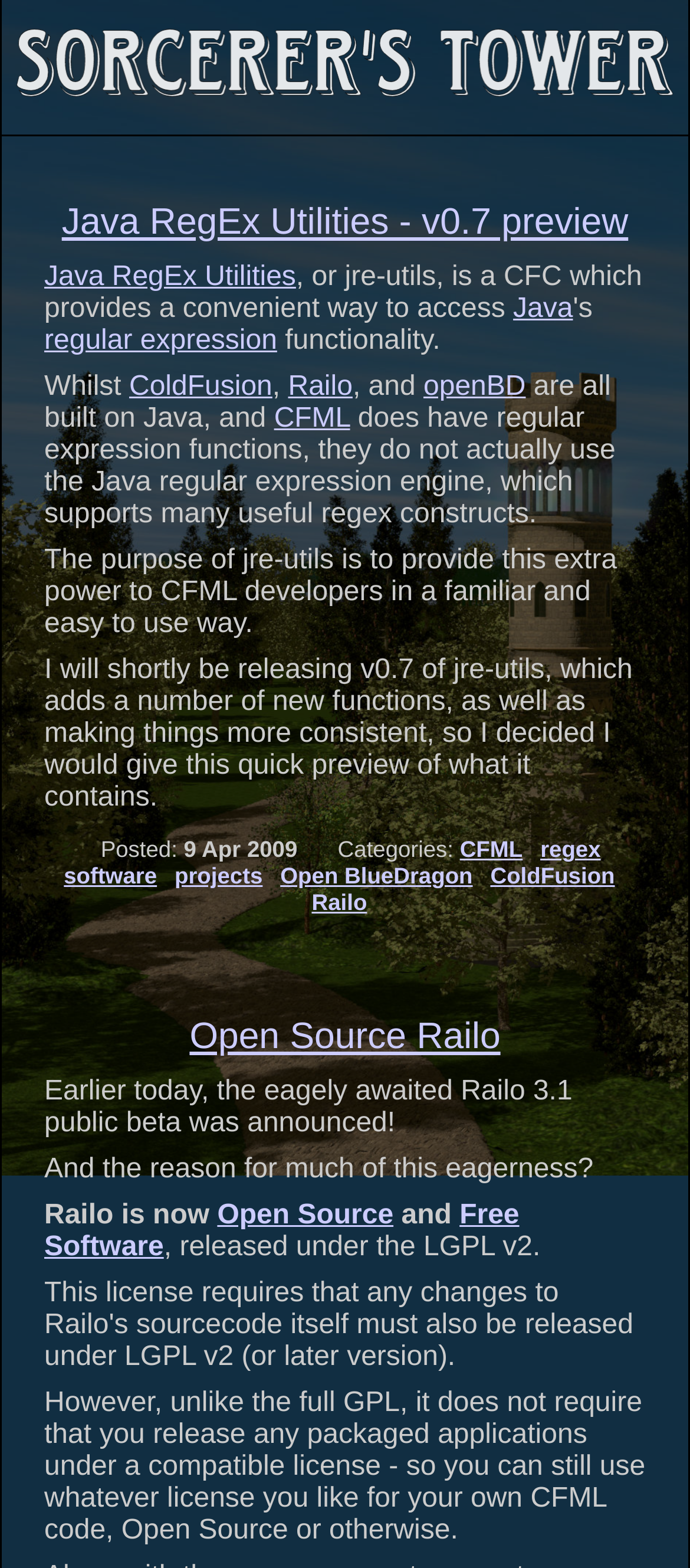What is Java RegEx Utilities?
Answer the question with as much detail as you can, using the image as a reference.

Based on the text, Java RegEx Utilities, or jre-utils, is a CFC which provides a convenient way to access Java regular expression functionality. This is mentioned in the first paragraph of the article.